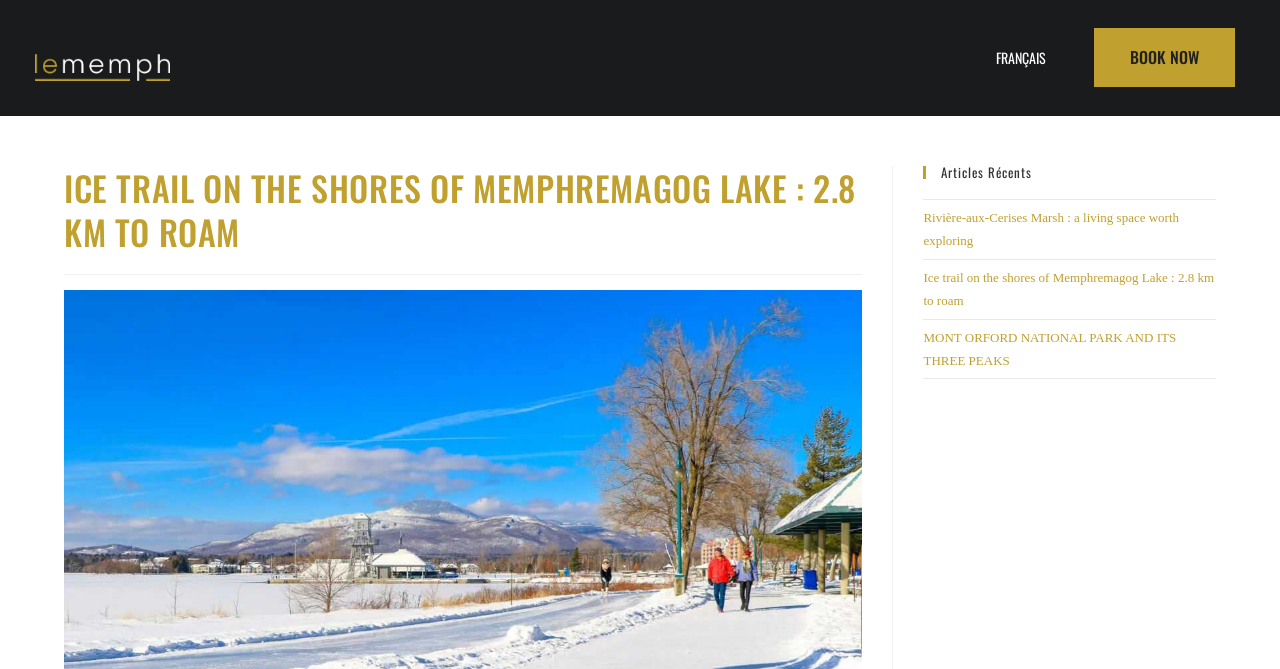Refer to the screenshot and give an in-depth answer to this question: What is the call-to-action button on the webpage?

I looked for a prominent button on the webpage and found the 'BOOK NOW' button, which is likely a call-to-action for users to take a specific action.